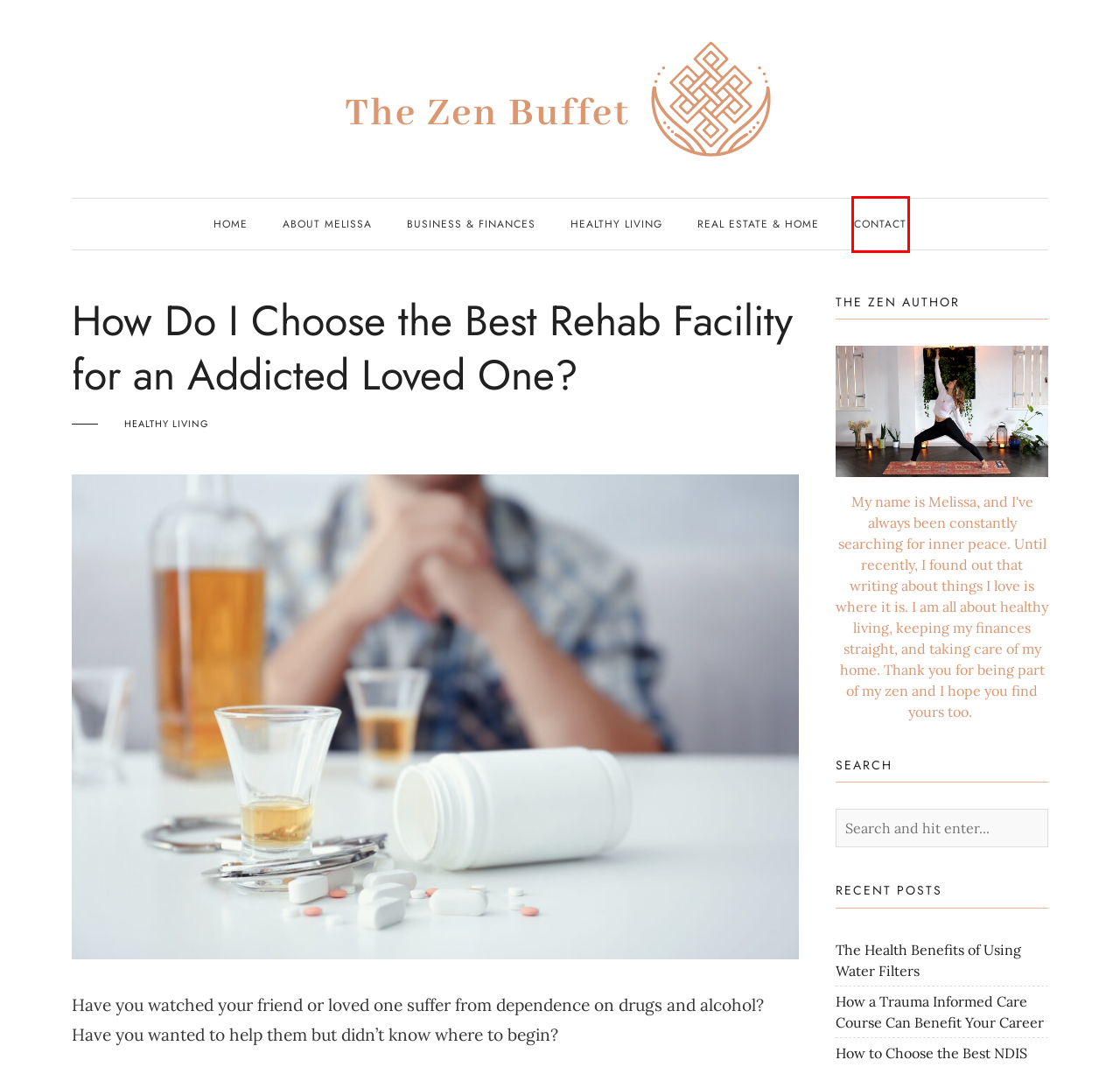Look at the screenshot of a webpage where a red rectangle bounding box is present. Choose the webpage description that best describes the new webpage after clicking the element inside the red bounding box. Here are the candidates:
A. Contact - The Zen Buffet
B. Healthy Living Archives - The Zen Buffet
C. Real Estate & Home Archives - The Zen Buffet
D. About Melissa - The Zen Buffet
E. Business & Finances Archives - The Zen Buffet
F. The Zen Buffet - becoming healthy, wealthy & wise
G. How a Trauma Informed Care Course Can Benefit Your Career - The Zen Buffet
H. The Health Benefits of Using Water Filters - The Zen Buffet

A